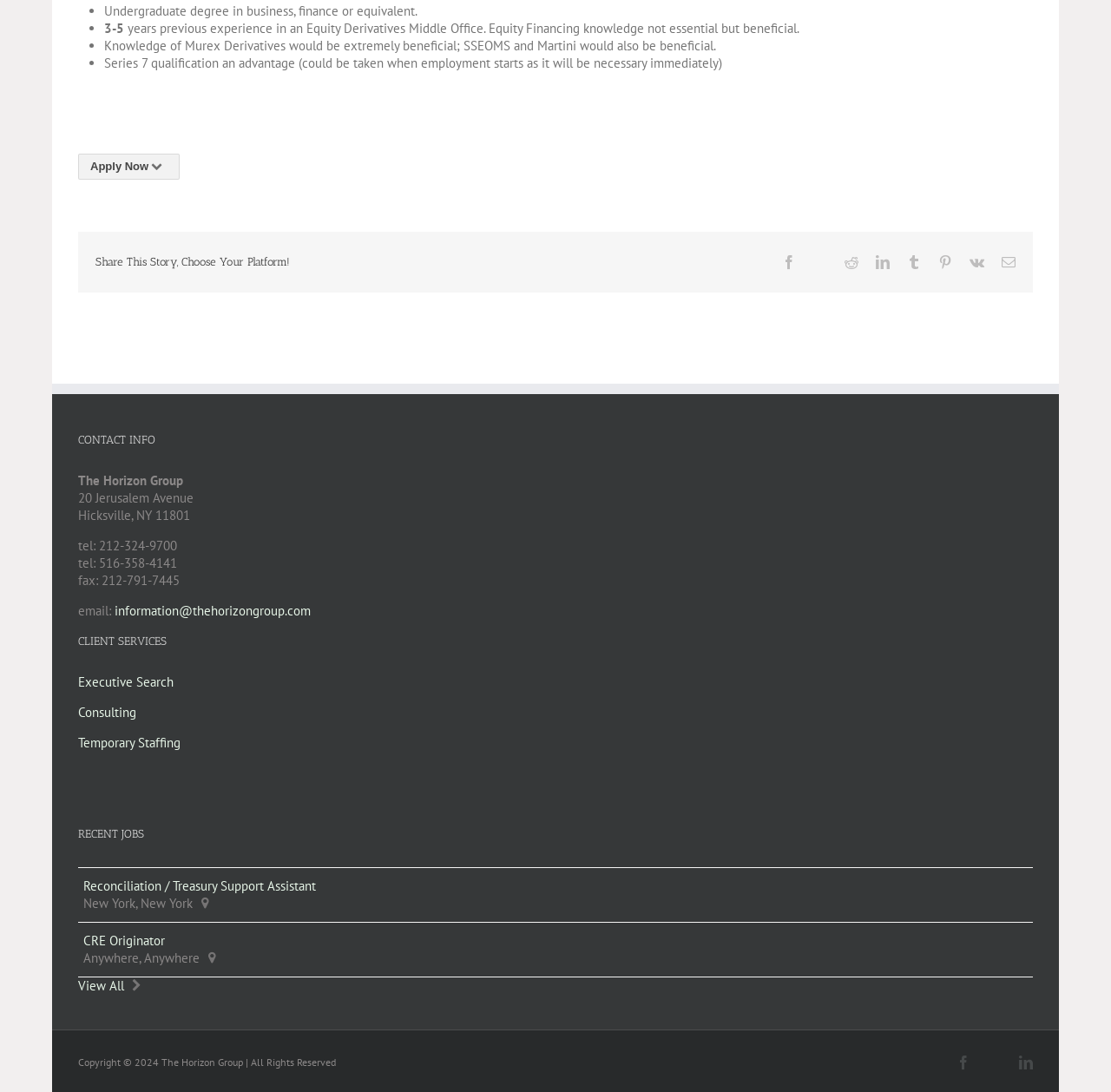Pinpoint the bounding box coordinates of the element that must be clicked to accomplish the following instruction: "Email the company". The coordinates should be in the format of four float numbers between 0 and 1, i.e., [left, top, right, bottom].

[0.103, 0.552, 0.28, 0.567]